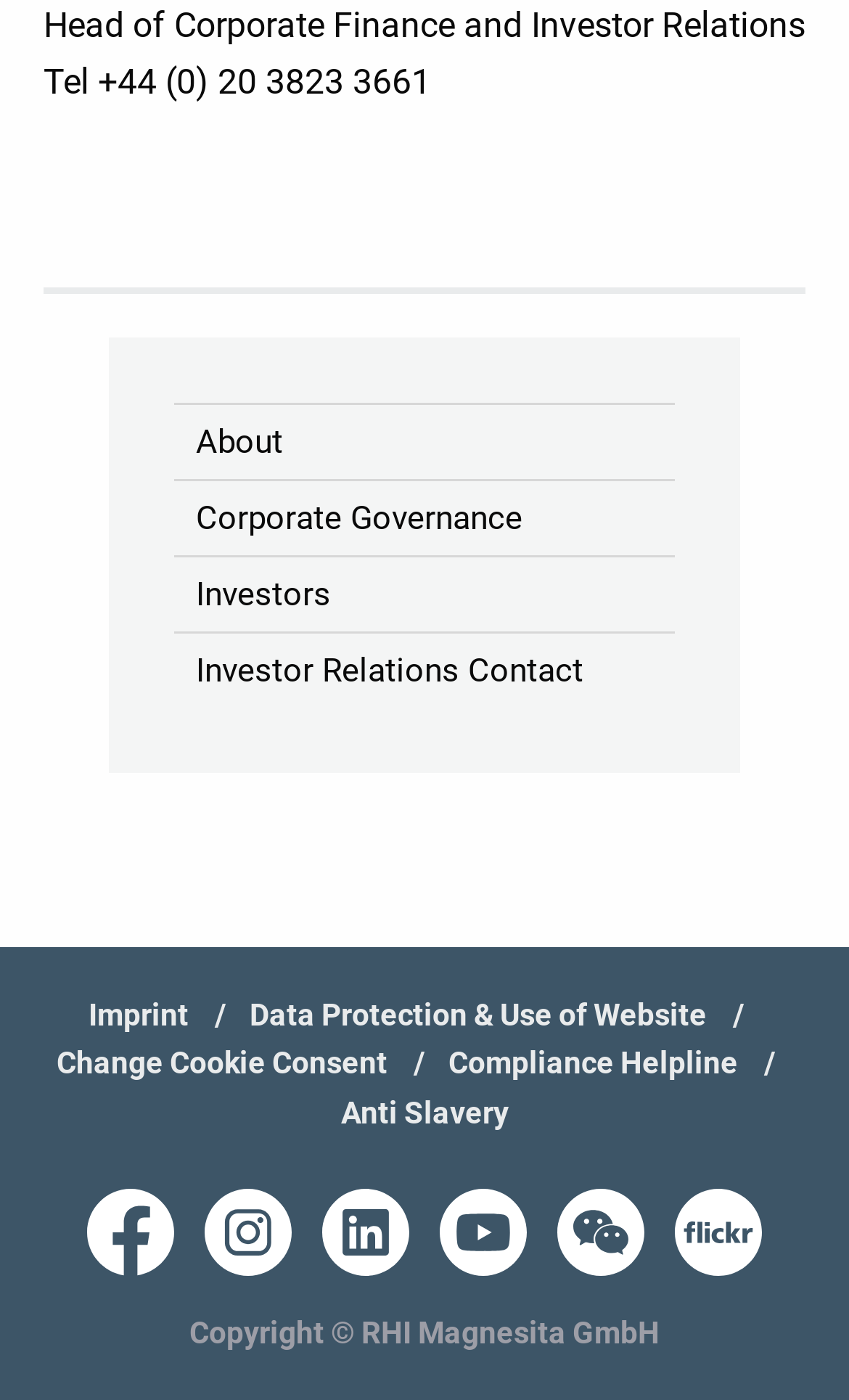How many social media links are there?
Based on the visual information, provide a detailed and comprehensive answer.

I counted the social media links at the bottom of the page, which are three in total.